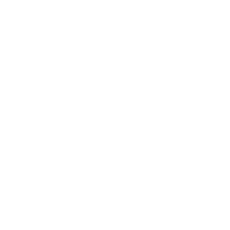Generate an elaborate caption for the image.

The image captures the essence of a vibrant and dynamic photography session, likely highlighting a series of sneak peeks shared by Abby Hudson Photography. This particular moment, marked as part of a carousel album, is accompanied by the enticing text: "carousel album shared on Fri May 03 2024 | Sneak Peeks ✨ Been waiting over a year for this session and after a couple of...". Set against the backdrop of a creative journey, the image likely features a stunning visual from the session, showcasing the skill and artistic flair of the photographer. Abby Hudson identifies herself not only as a senior portrait and milestone photographer but also as a devoted wife, mom, fitness enthusiast, skincare fanatic, and iced chai lover. Through her work, she aims to serve her clients well on their best days, reflecting a commitment to capturing authentic moments filled with joy and beauty.